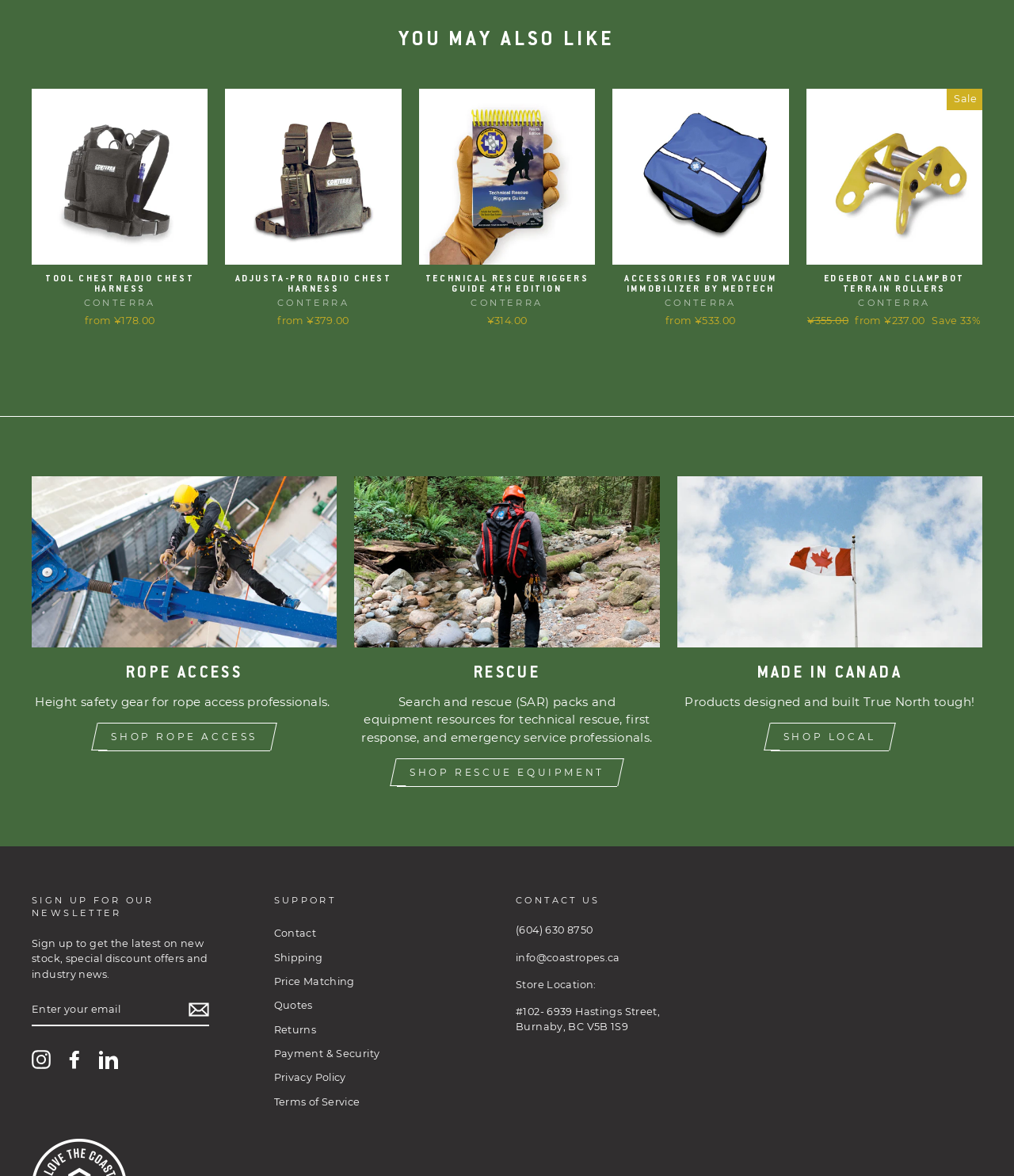Find the bounding box coordinates for the area that must be clicked to perform this action: "Click on SHOP ROPE ACCESS link".

[0.097, 0.615, 0.266, 0.638]